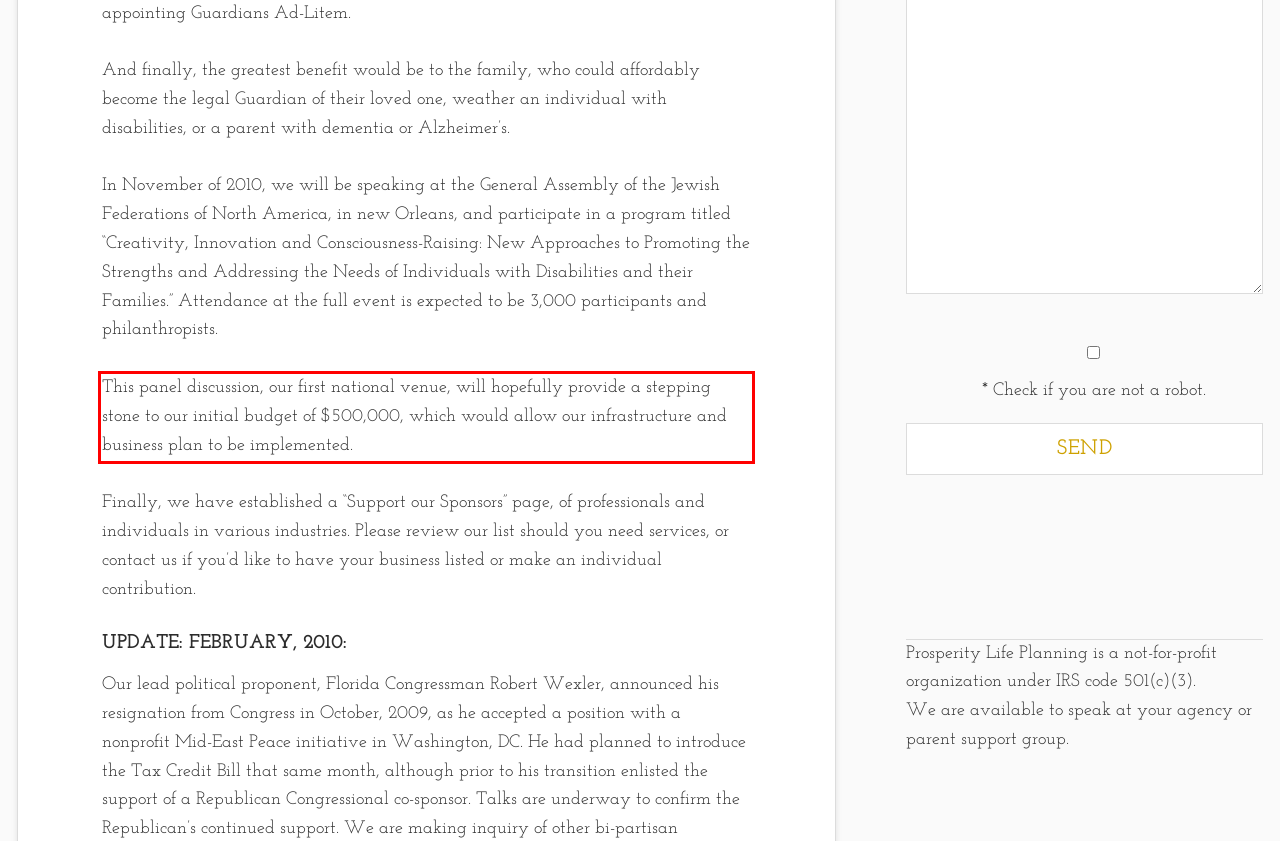Identify and extract the text within the red rectangle in the screenshot of the webpage.

This panel discussion, our first national venue, will hopefully provide a stepping stone to our initial budget of $500,000, which would allow our infrastructure and business plan to be implemented.